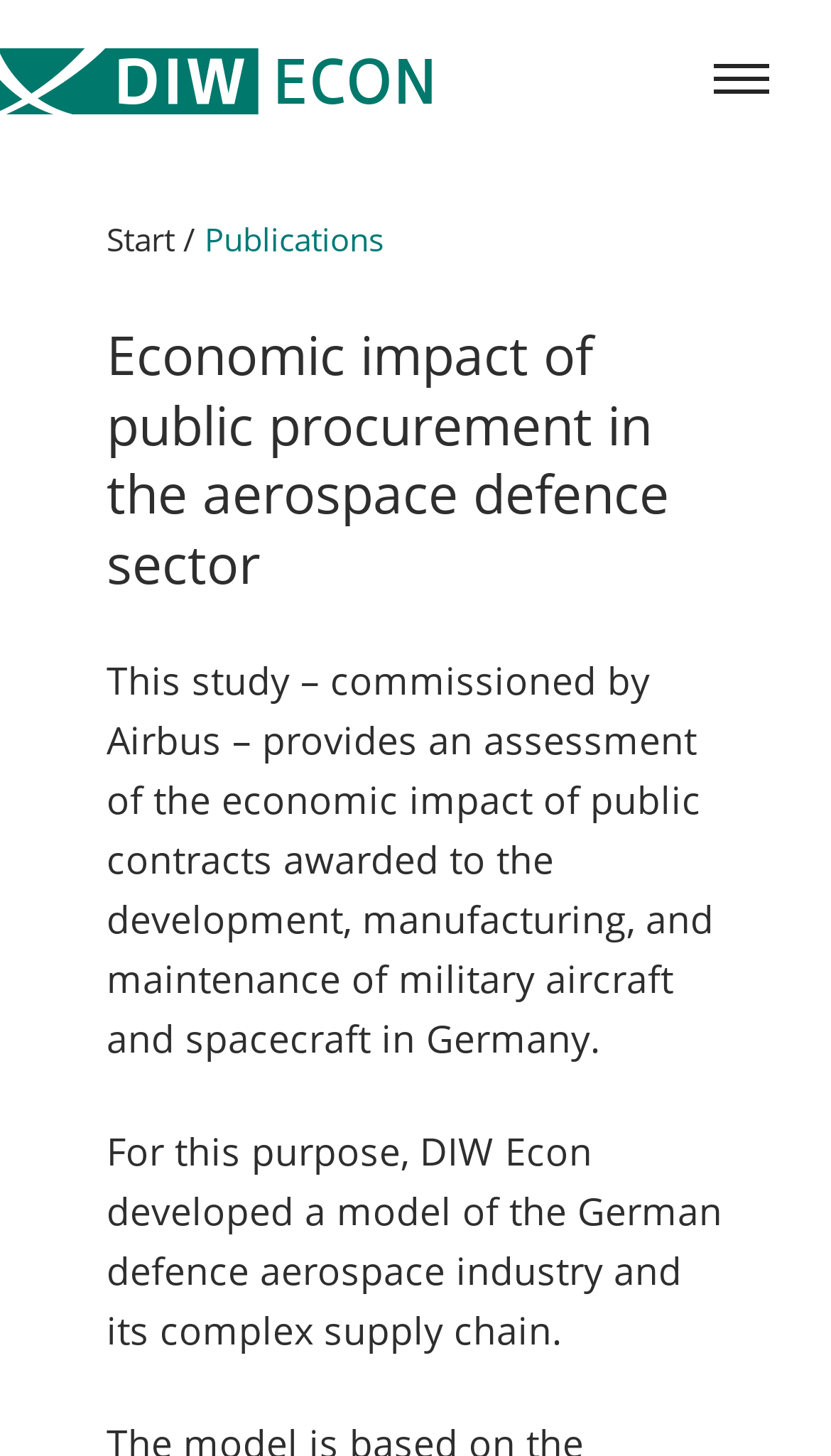Using the provided element description: "Blogs", determine the bounding box coordinates of the corresponding UI element in the screenshot.

None